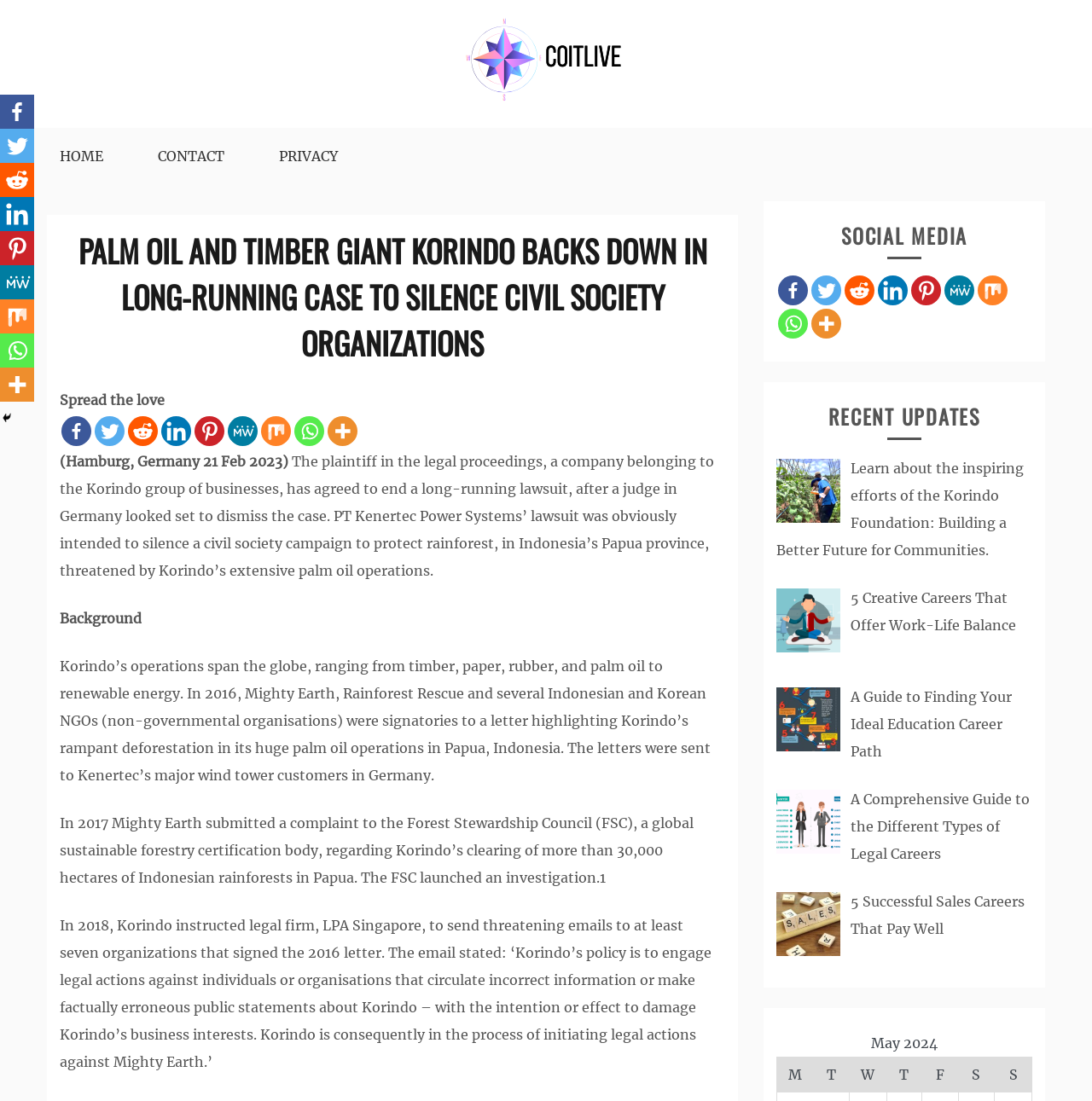Locate the bounding box coordinates of the clickable area to execute the instruction: "Click on the Facebook link". Provide the coordinates as four float numbers between 0 and 1, represented as [left, top, right, bottom].

[0.056, 0.378, 0.084, 0.405]